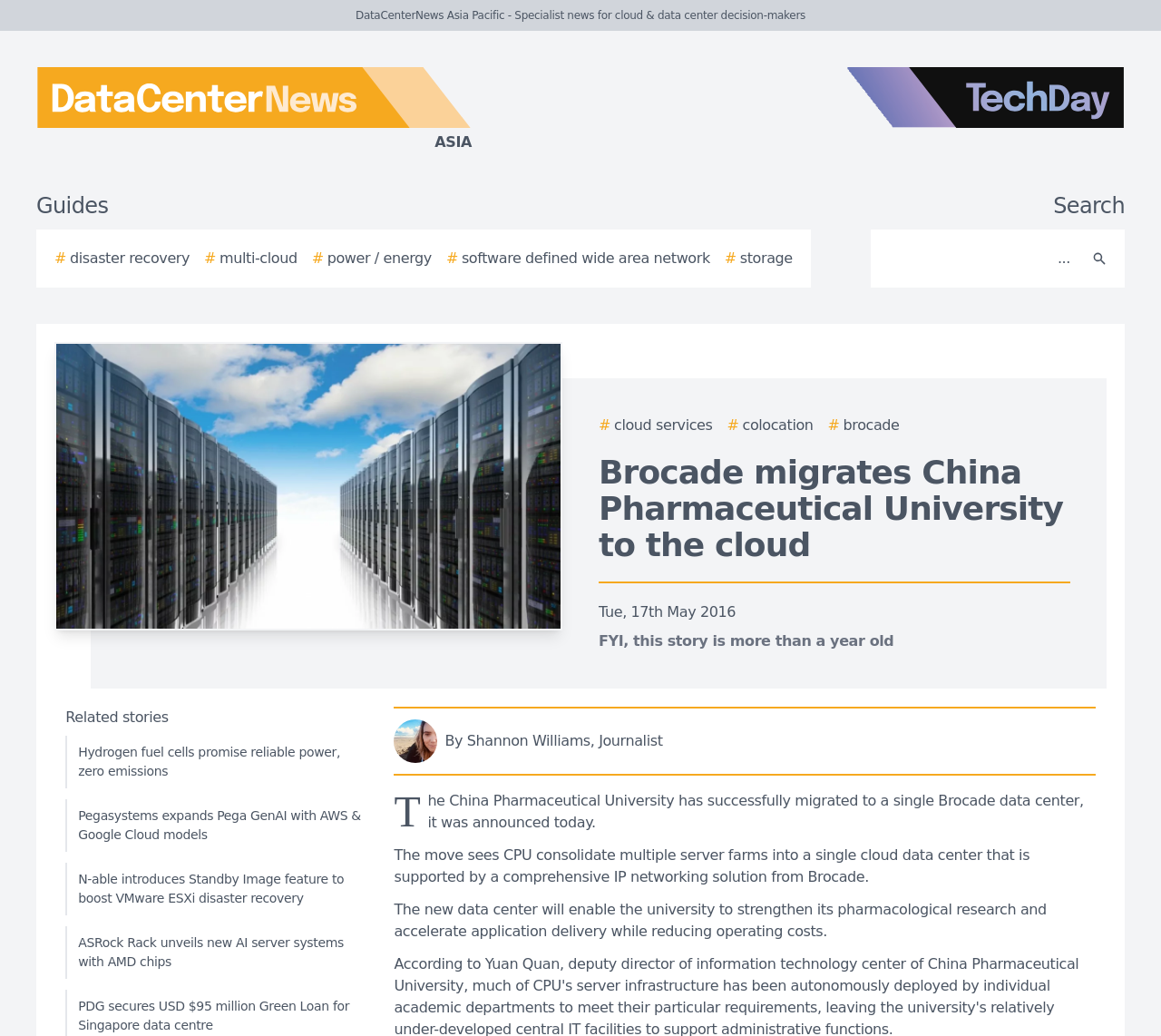Provide the bounding box coordinates of the area you need to click to execute the following instruction: "Click on the DataCenterNews Asia Pacific logo".

[0.0, 0.065, 0.438, 0.148]